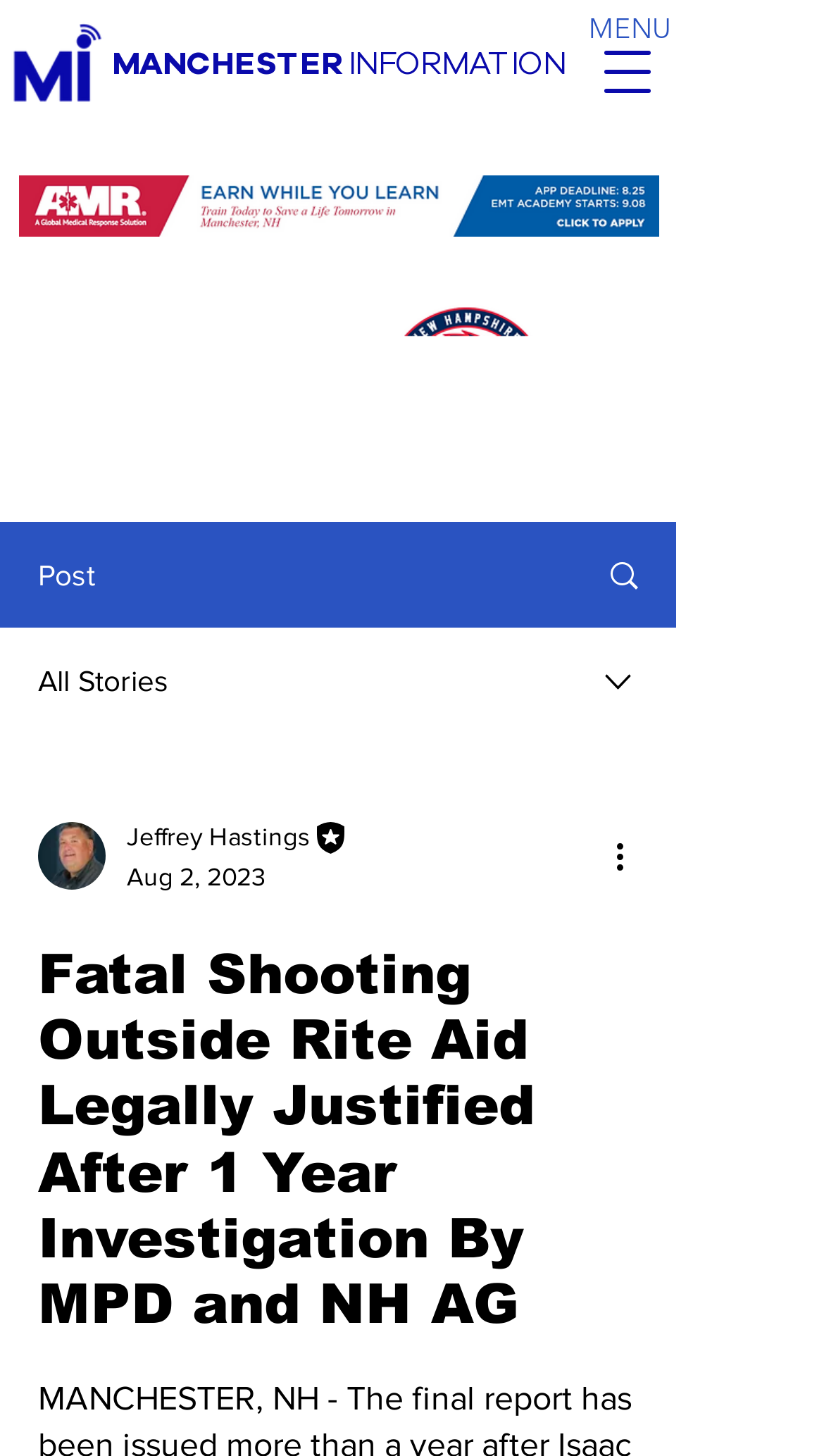Can you provide the bounding box coordinates for the element that should be clicked to implement the instruction: "Click on the More actions button"?

[0.738, 0.57, 0.8, 0.605]